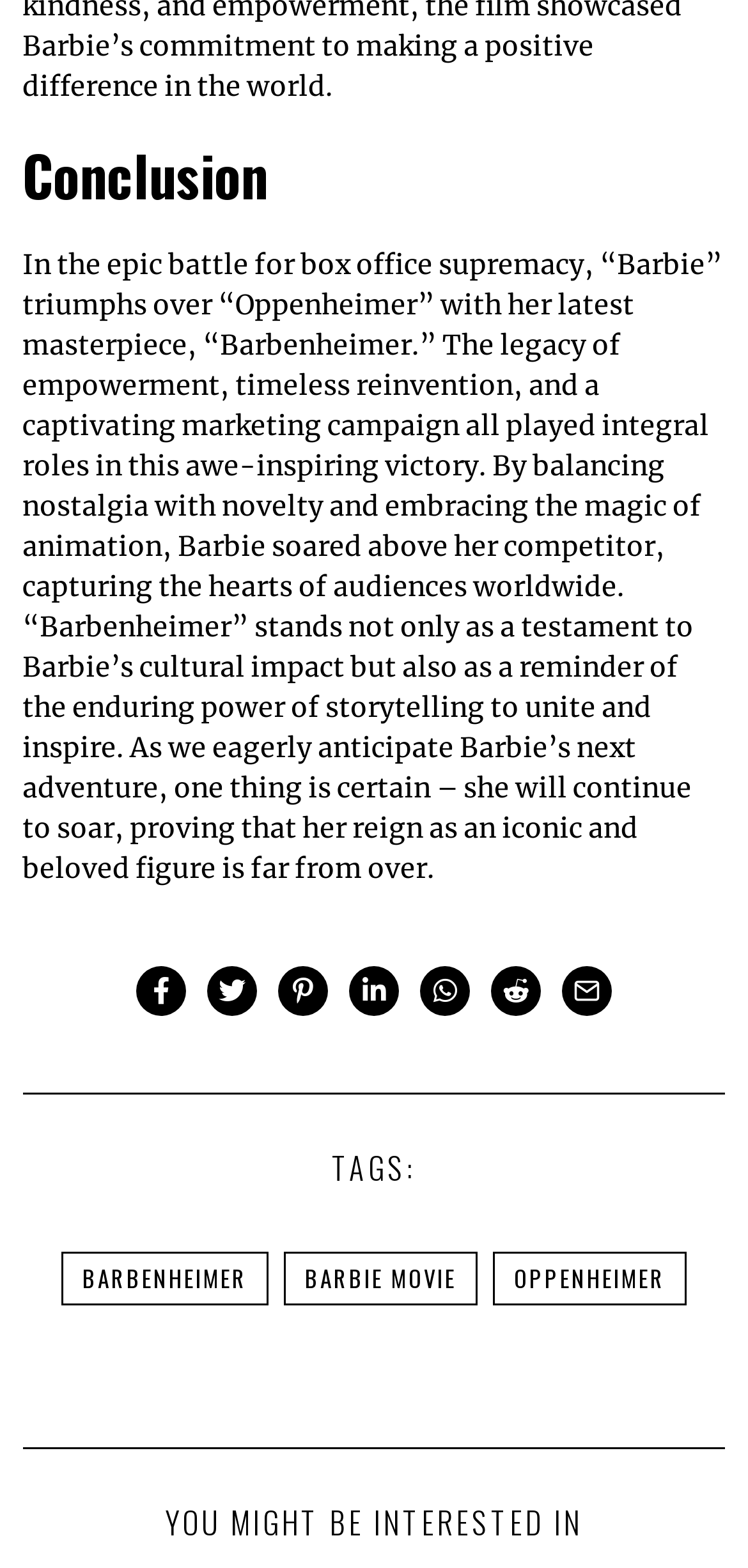Identify the bounding box coordinates of the section to be clicked to complete the task described by the following instruction: "Explore other articles about Barbie movie". The coordinates should be four float numbers between 0 and 1, formatted as [left, top, right, bottom].

[0.379, 0.798, 0.638, 0.832]